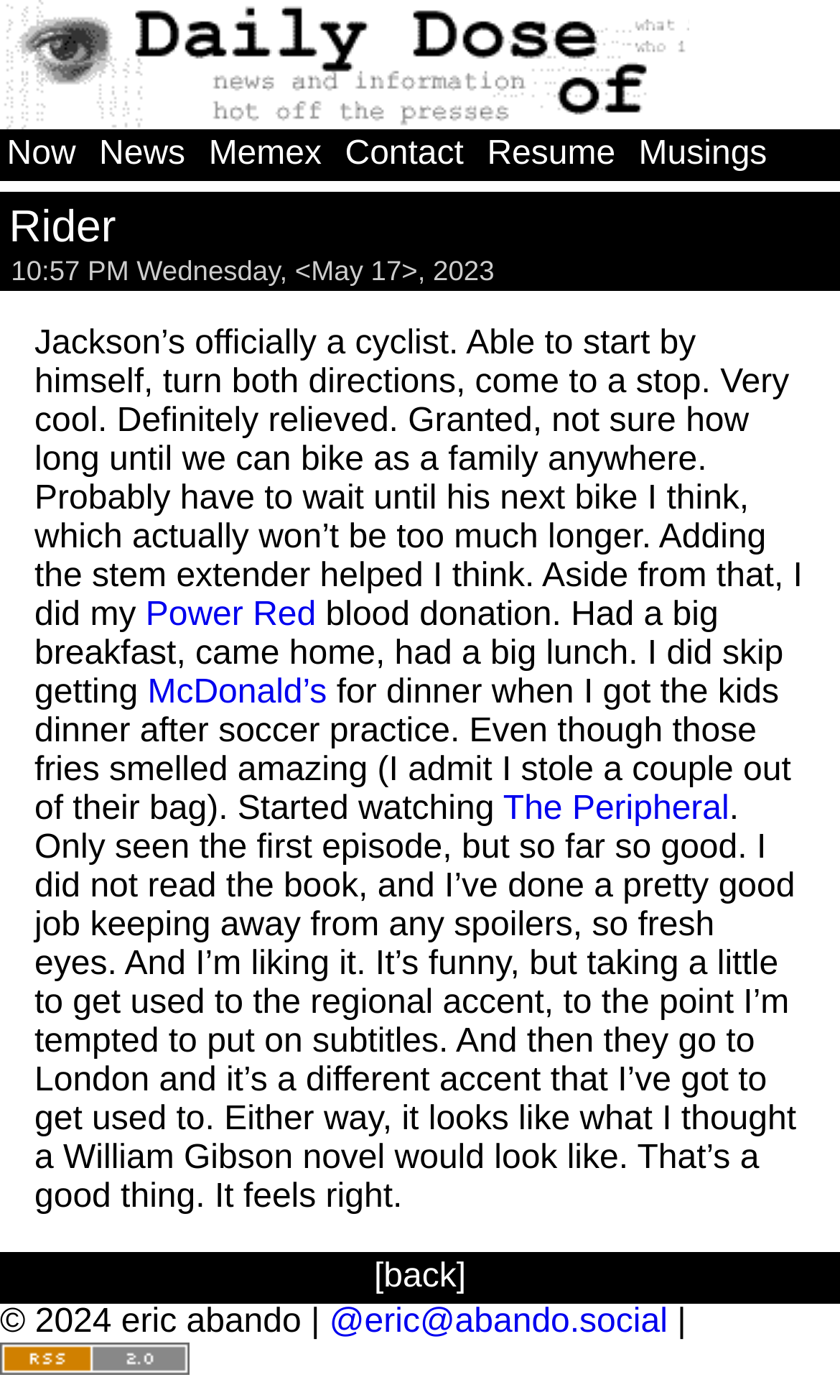Locate the bounding box coordinates of the area that needs to be clicked to fulfill the following instruction: "view may 17 2023 post". The coordinates should be in the format of four float numbers between 0 and 1, namely [left, top, right, bottom].

[0.37, 0.181, 0.432, 0.204]